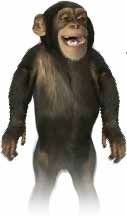Provide a comprehensive description of the image.

A lively cartoonish representation of a chimpanzee stands upright with a grin, showcasing its playful demeanor. The chimp features a glossy coat of dark hair and an animated expression, emphasizing its cheerful personality. Its arms are slightly raised, suggesting a friendly and approachable stance. This image captures the essence of fun and curiosity, making it perfect for a platform focused on entertainment and quirky content.